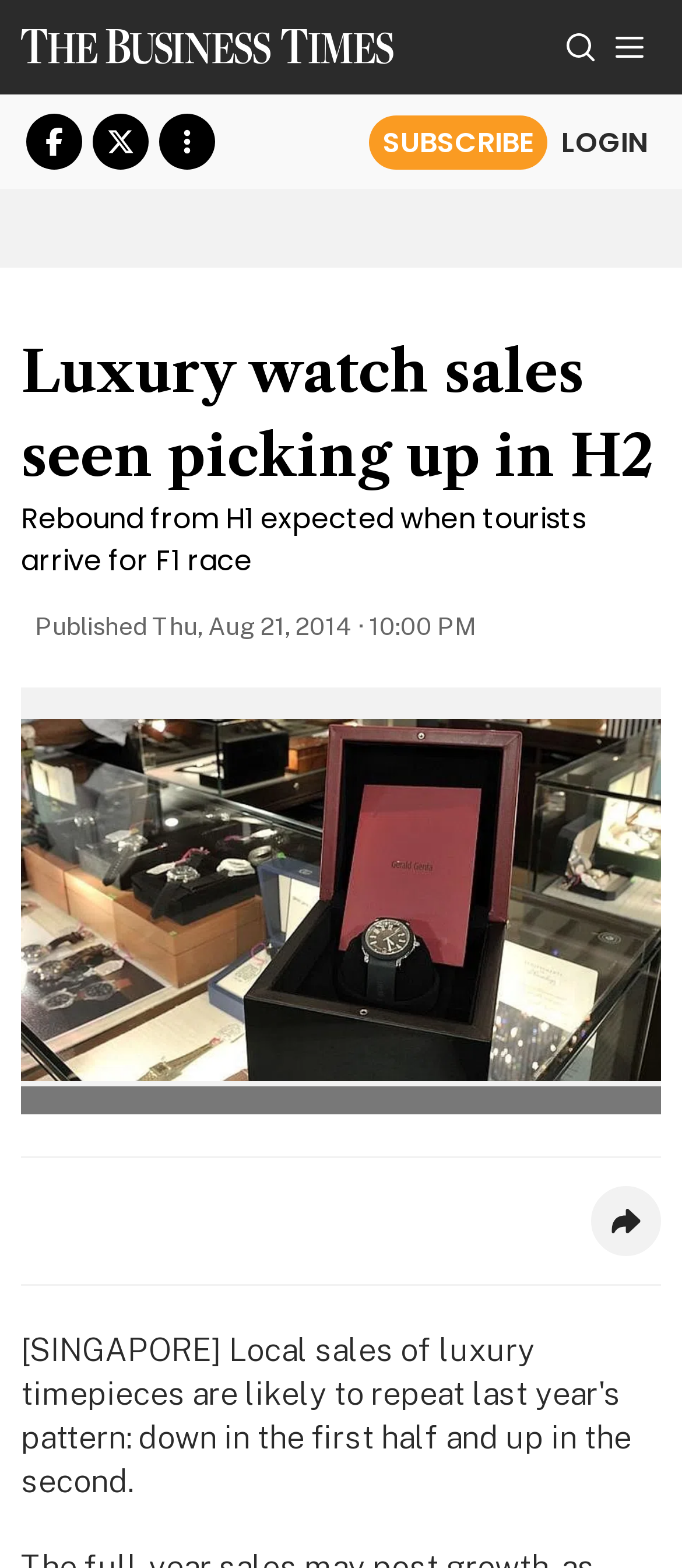Identify the bounding box for the UI element described as: "title="The Business Times"". The coordinates should be four float numbers between 0 and 1, i.e., [left, top, right, bottom].

[0.031, 0.013, 0.577, 0.047]